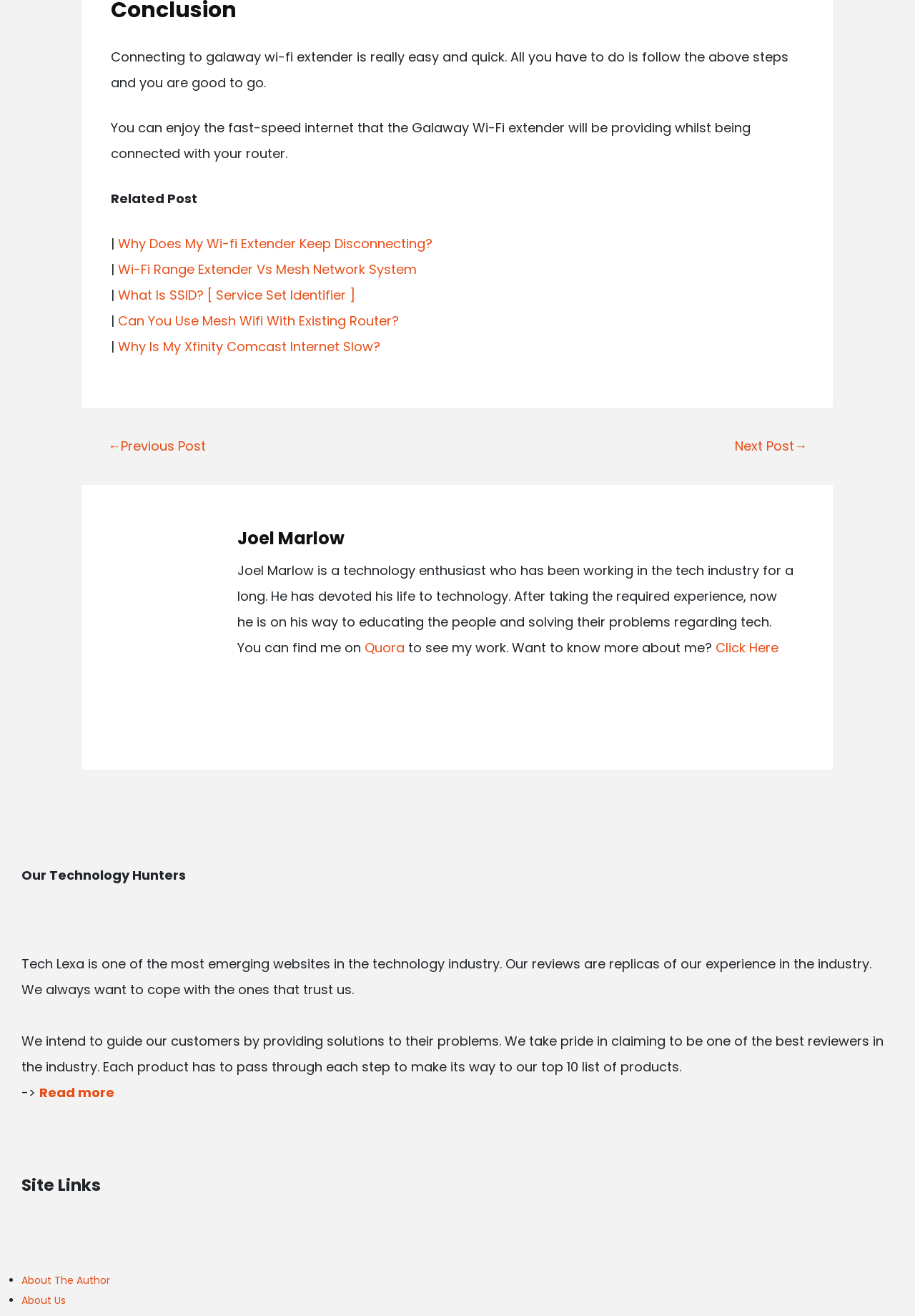What is the name of the author?
Please describe in detail the information shown in the image to answer the question.

The author's name can be found in the section where it says 'Joel Marlow is a technology enthusiast...' which is located below the main content of the webpage.